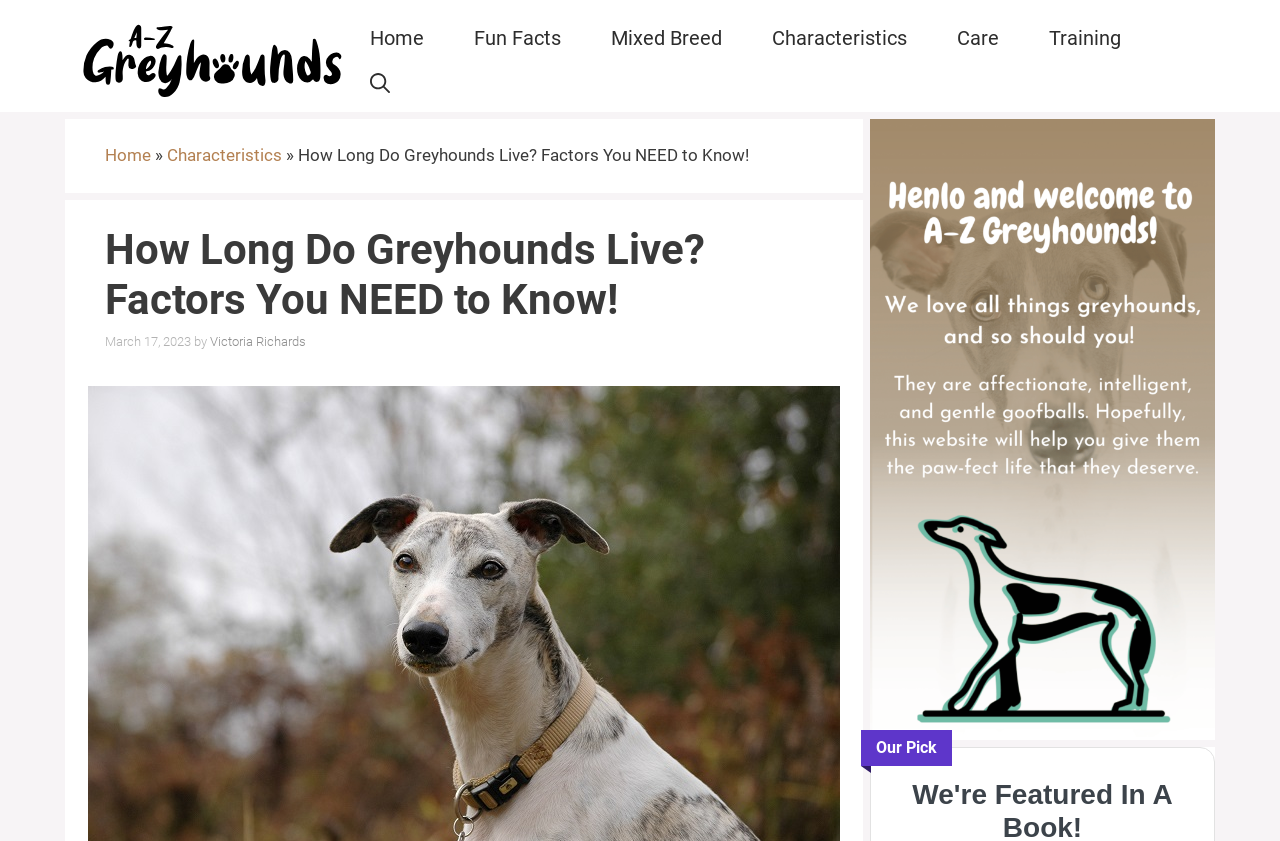Determine the bounding box coordinates for the area that should be clicked to carry out the following instruction: "Explore the 'Care' section".

[0.728, 0.019, 0.8, 0.073]